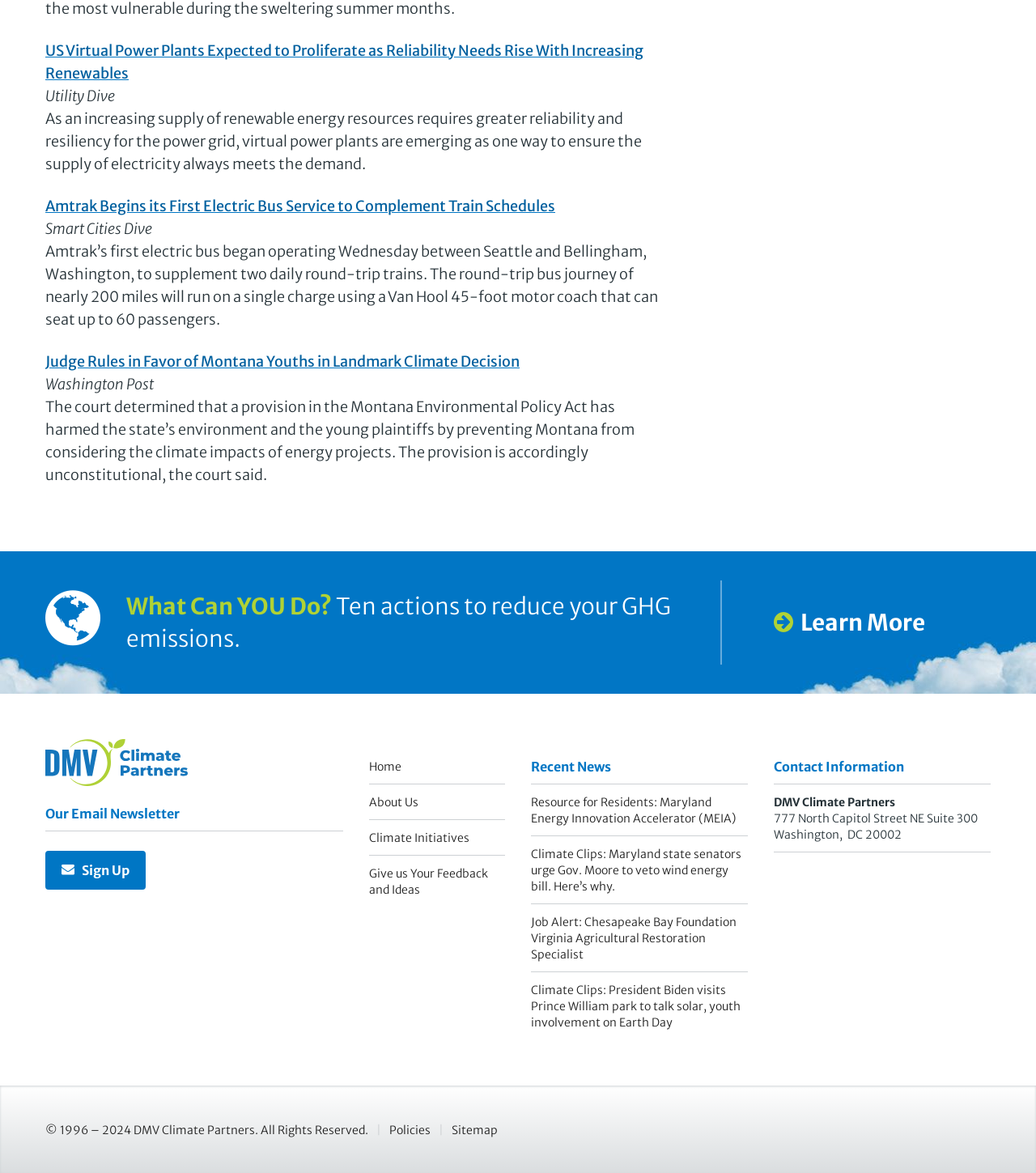Please provide a one-word or phrase answer to the question: 
How many links are there in the 'Footer Navigation' section?

5